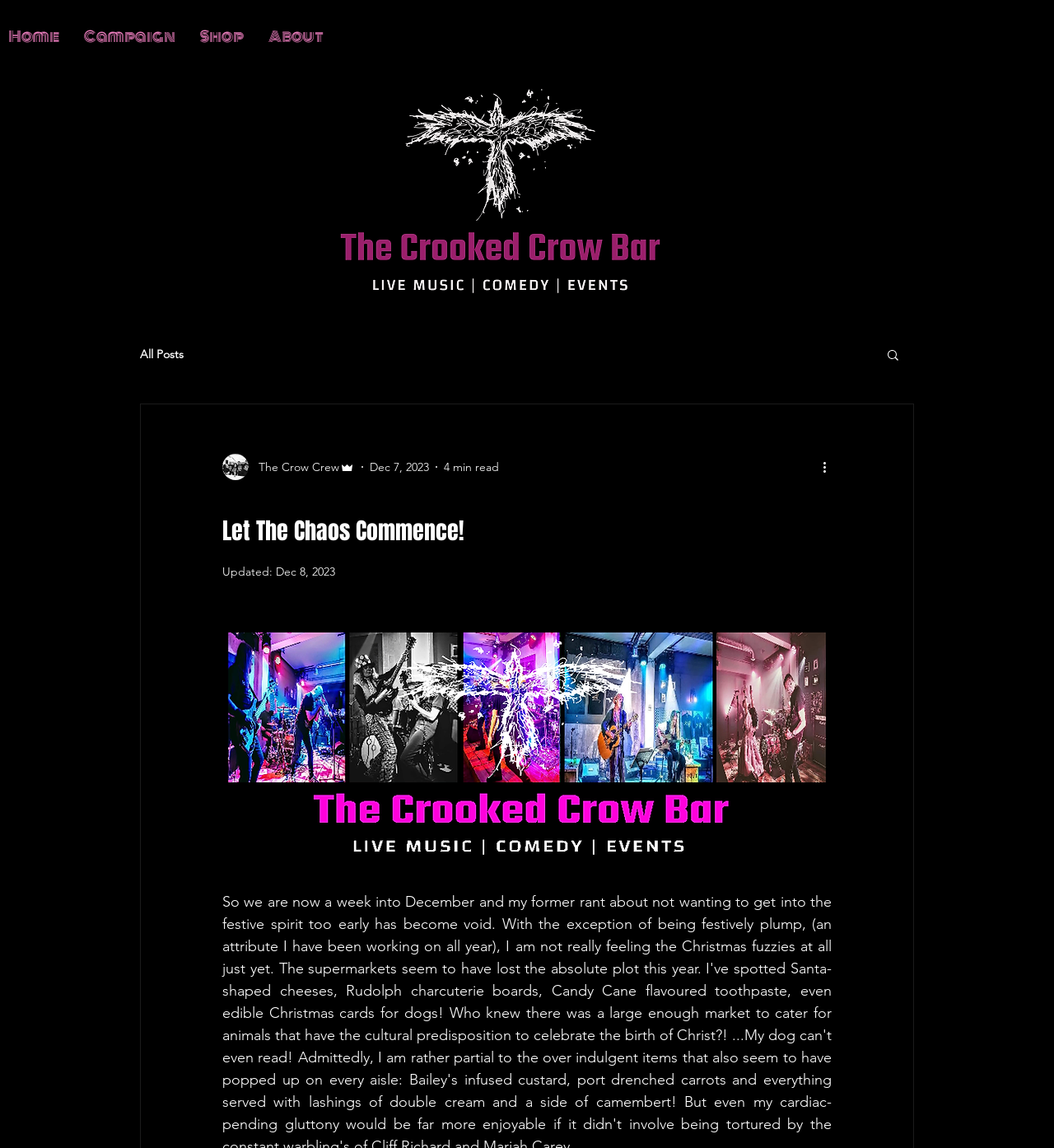Describe all the visual and textual components of the webpage comprehensively.

This webpage appears to be a blog post titled "Let The Chaos Commence!" with a festive theme. At the top, there are three links: "Campaign", "Shop", and "About", aligned horizontally and centered. To the right of these links, there is a logo image. Below the logo, there is a navigation menu labeled "blog" with a single link "All Posts". 

On the right side of the navigation menu, there is a search button with a small icon. Below the search button, there is a section dedicated to the author, featuring a profile picture, the name "The Crow Crew Admin", and the date "Dec 7, 2023". The author's name is divided into two parts: "The Crow Crew" and "Admin", with a small icon next to the latter. 

To the right of the author section, there is a label indicating the post's duration, "4 min read". Further to the right, there is a "More actions" button with a small icon. 

The main content of the blog post starts below the author section, with a heading that matches the title "Let The Chaos Commence!". The post's content is not explicitly described, but it appears to be a personal reflection or opinion piece, given the tone suggested by the title and the author's introduction. The post was updated on "Dec 8, 2023", as indicated by a label below the heading.